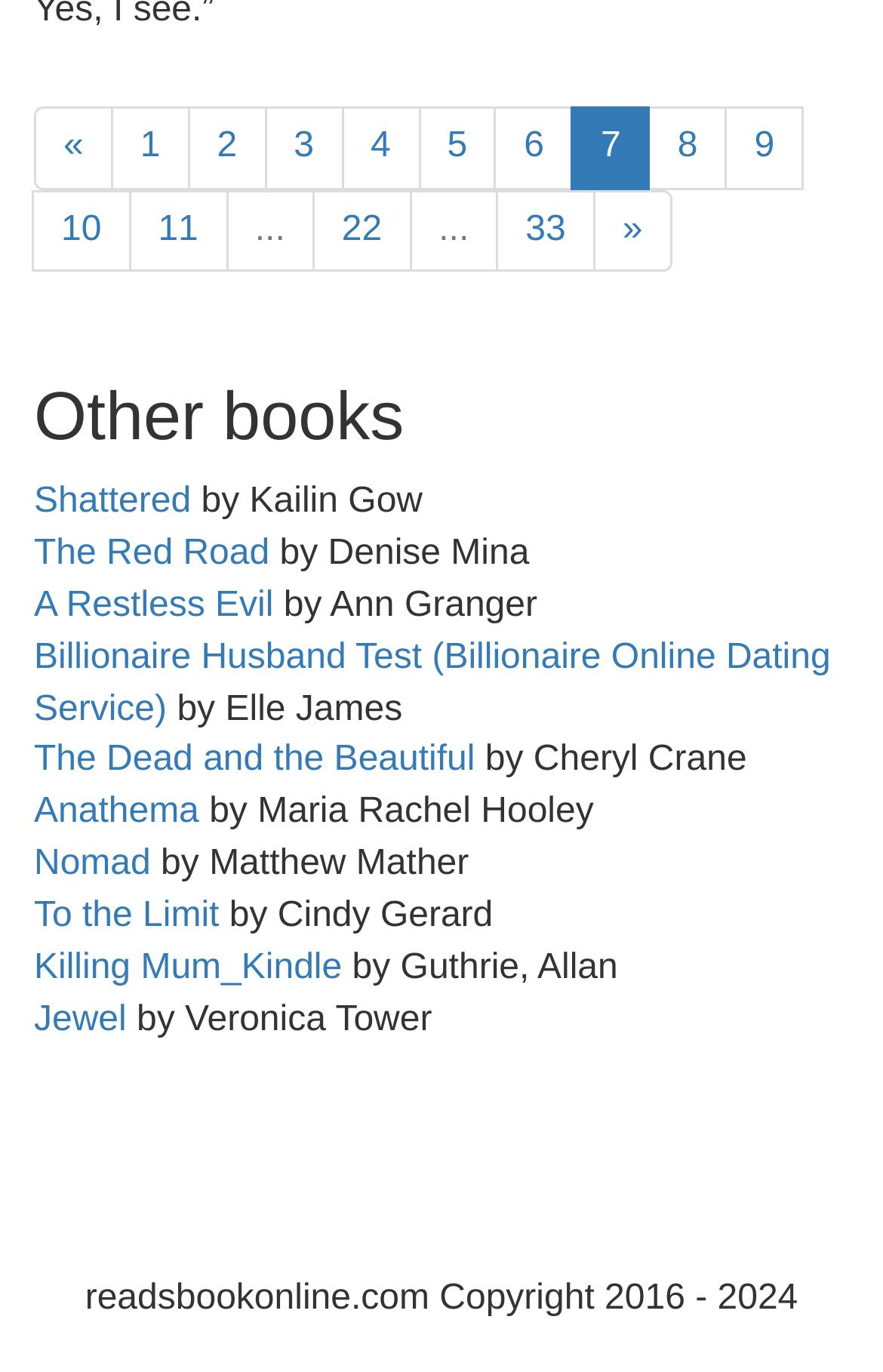Locate the bounding box coordinates of the area to click to fulfill this instruction: "view book 'Jewel'". The bounding box should be presented as four float numbers between 0 and 1, in the order [left, top, right, bottom].

[0.038, 0.729, 0.143, 0.757]